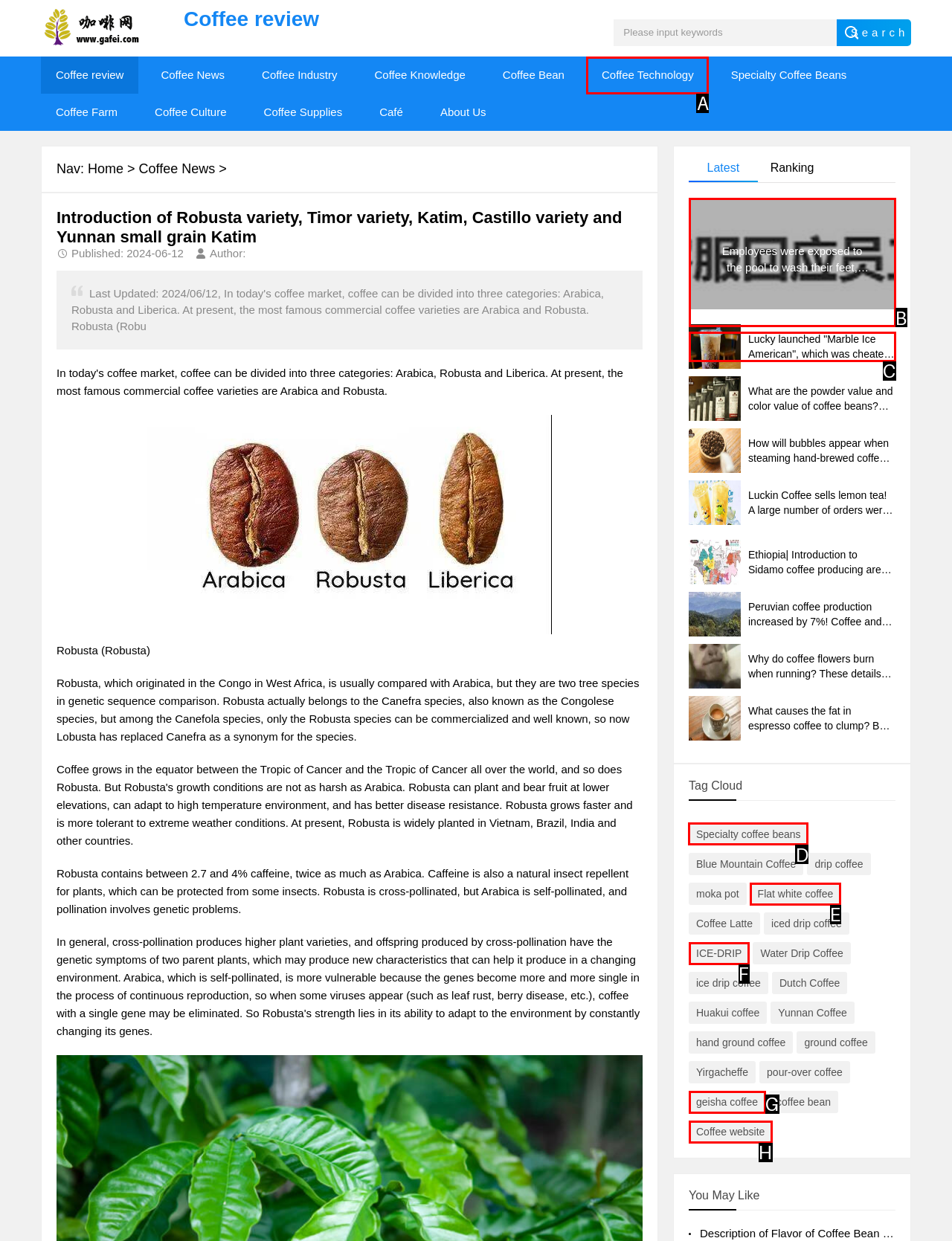Which option should you click on to fulfill this task: Explore specialty coffee beans? Answer with the letter of the correct choice.

D